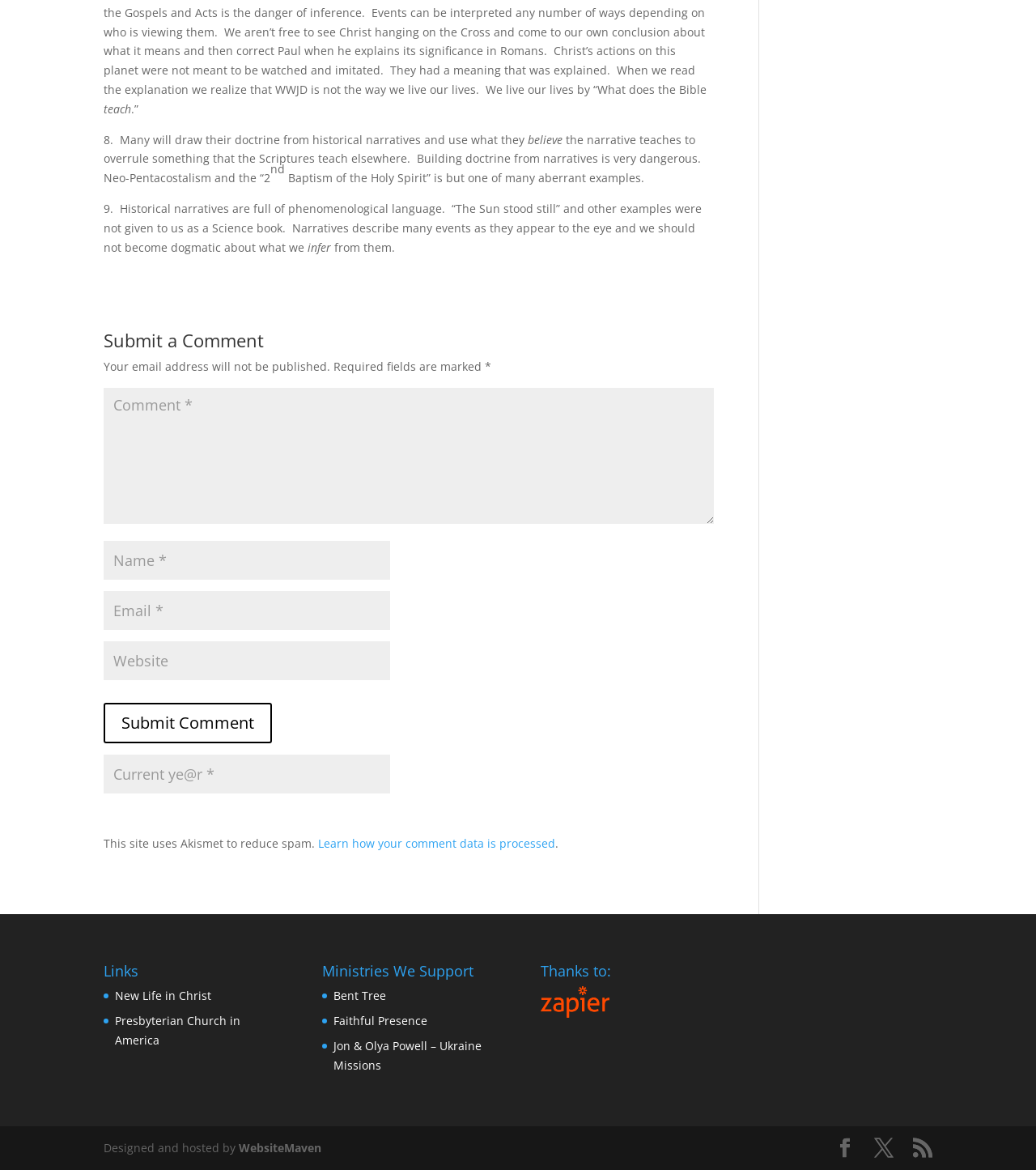Using details from the image, please answer the following question comprehensively:
What is the purpose of the 'Submit a Comment' section?

The 'Submit a Comment' section includes fields for name, email, and website, as well as a comment field. This suggests that the purpose of this section is to allow users to submit a comment.